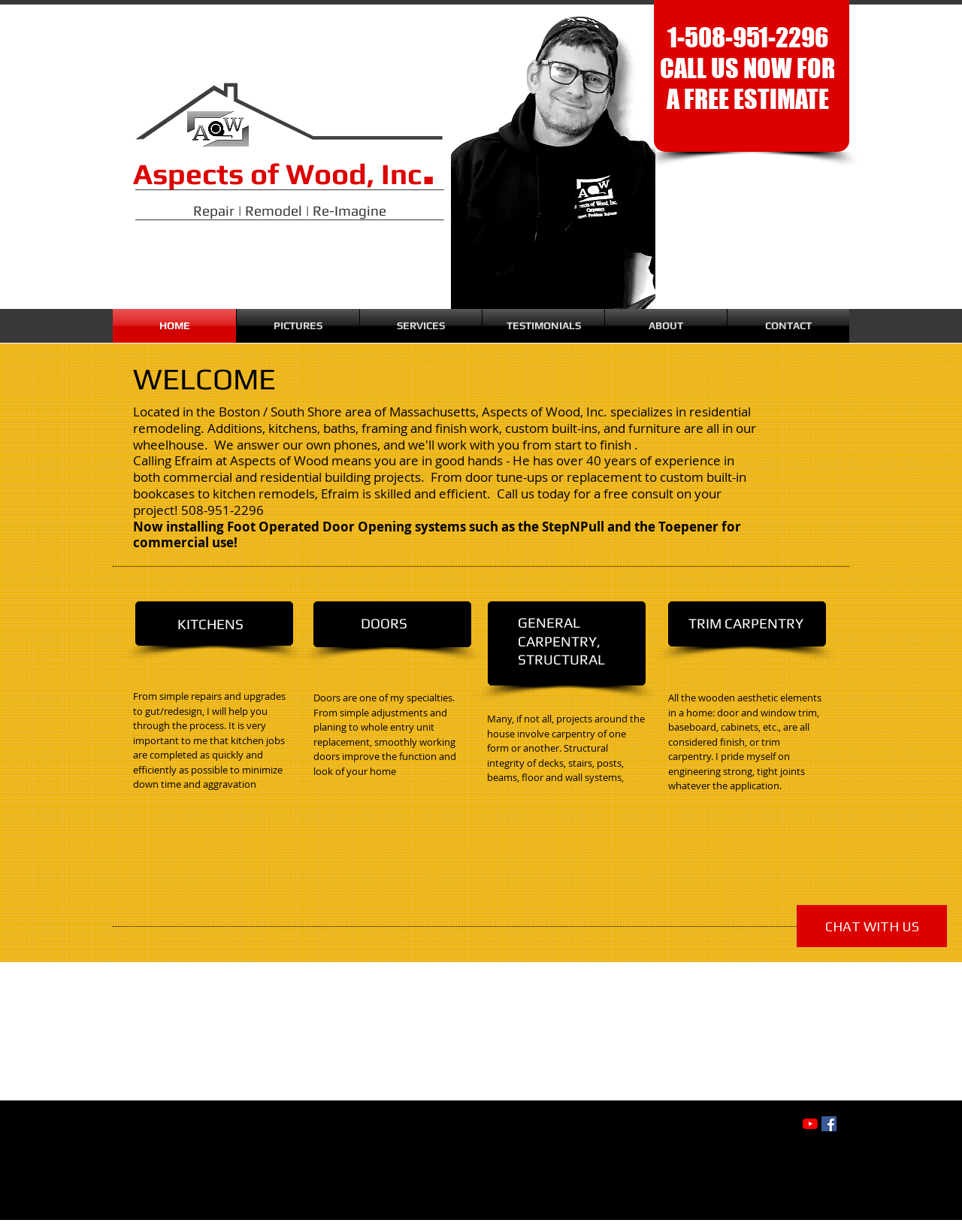Locate the bounding box coordinates of the clickable element to fulfill the following instruction: "Click on the 'Facebook Basic Square' link". Provide the coordinates as four float numbers between 0 and 1 in the format [left, top, right, bottom].

None